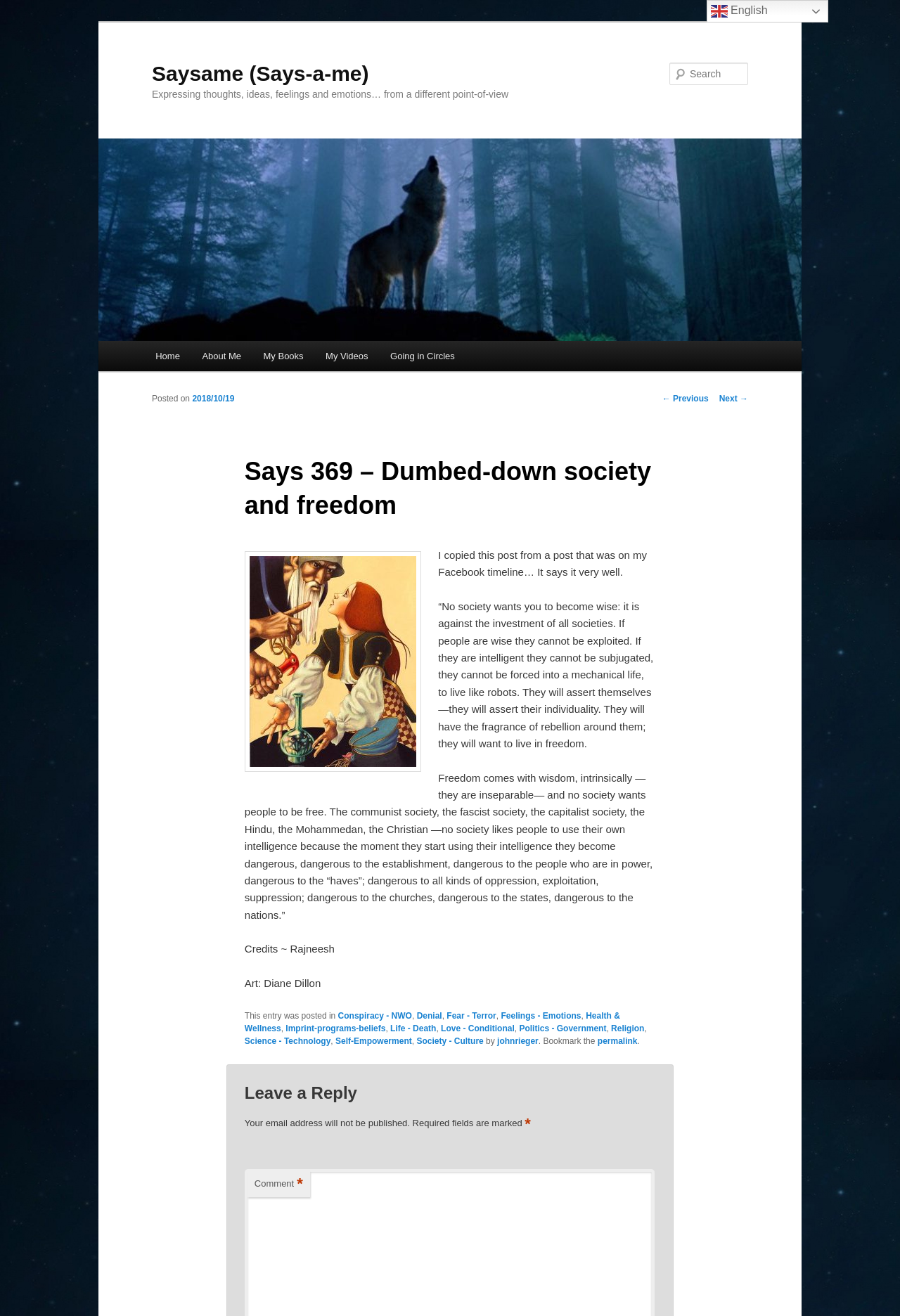Answer the following inquiry with a single word or phrase:
What is the name of the website?

Saysame